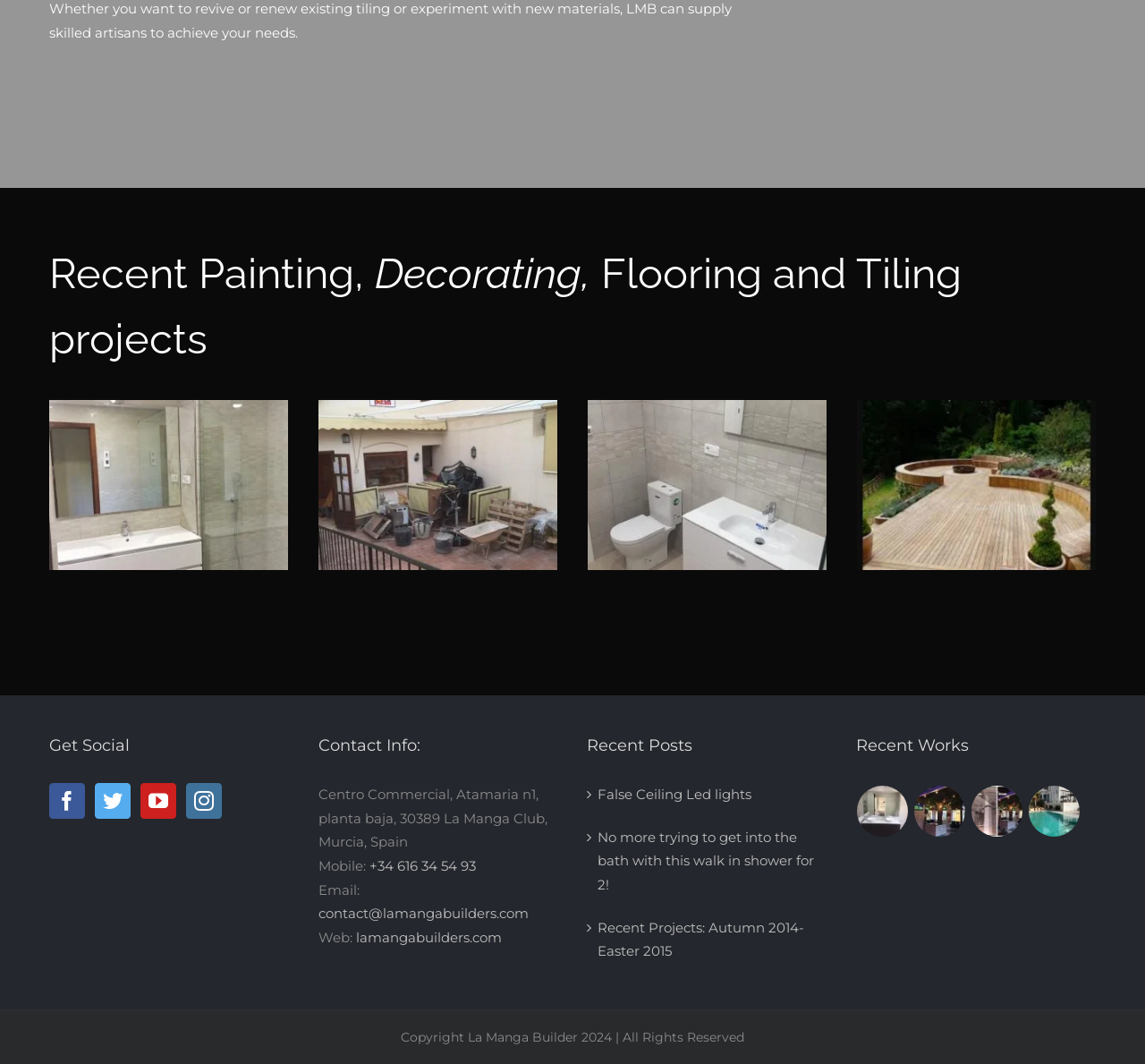Identify the bounding box for the UI element described as: "Before and after work". The coordinates should be four float numbers between 0 and 1, i.e., [left, top, right, bottom].

[0.359, 0.644, 0.462, 0.657]